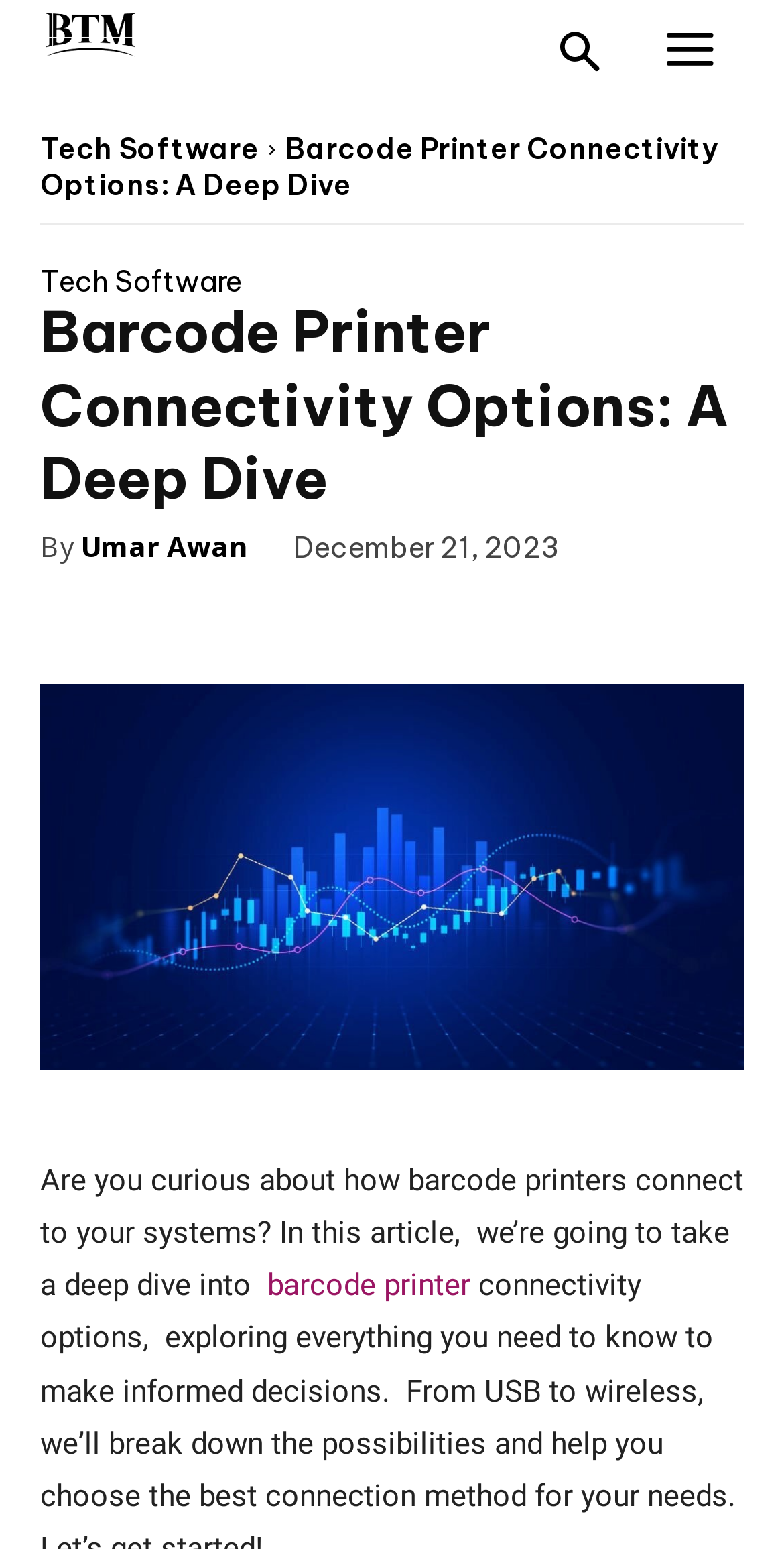Pinpoint the bounding box coordinates of the clickable area necessary to execute the following instruction: "Click on the 'Poems of Presence – Spring 2024' link". The coordinates should be given as four float numbers between 0 and 1, namely [left, top, right, bottom].

None